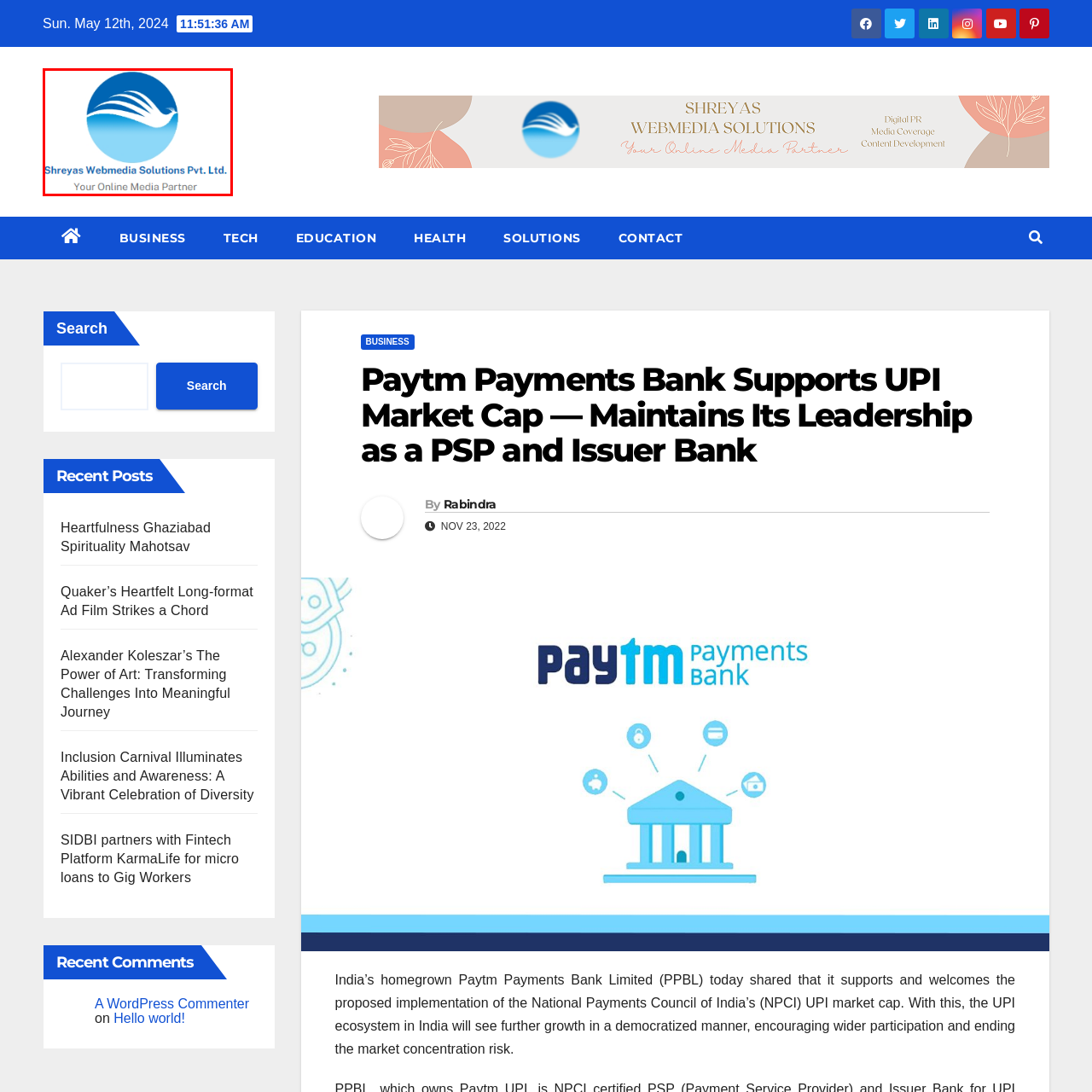View the portion of the image within the red bounding box and answer this question using a single word or phrase:
What is the color of the bird in the logo?

Blue